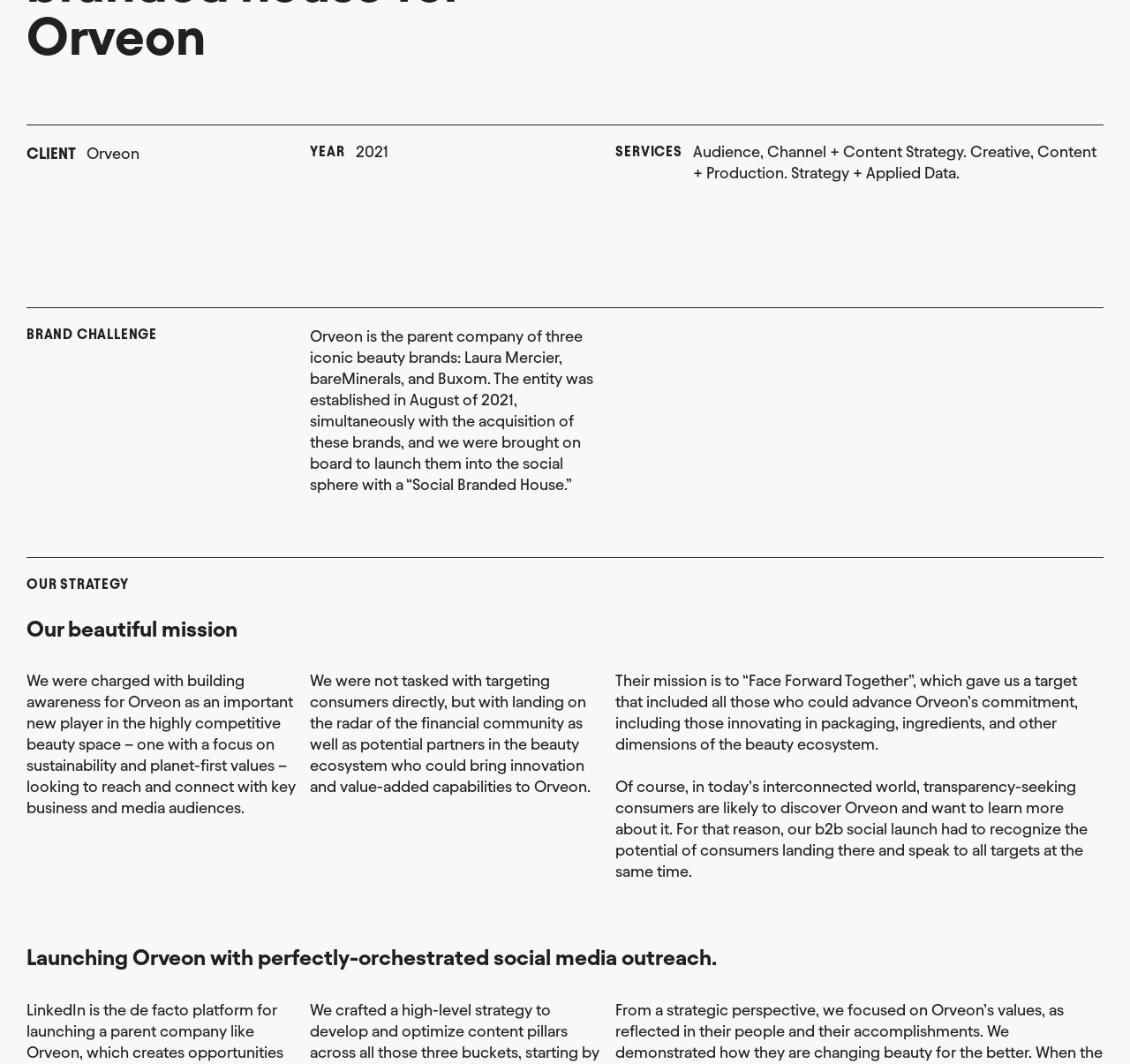Given the description "Privacy Policy", determine the bounding box of the corresponding UI element.

[0.789, 0.469, 0.852, 0.48]